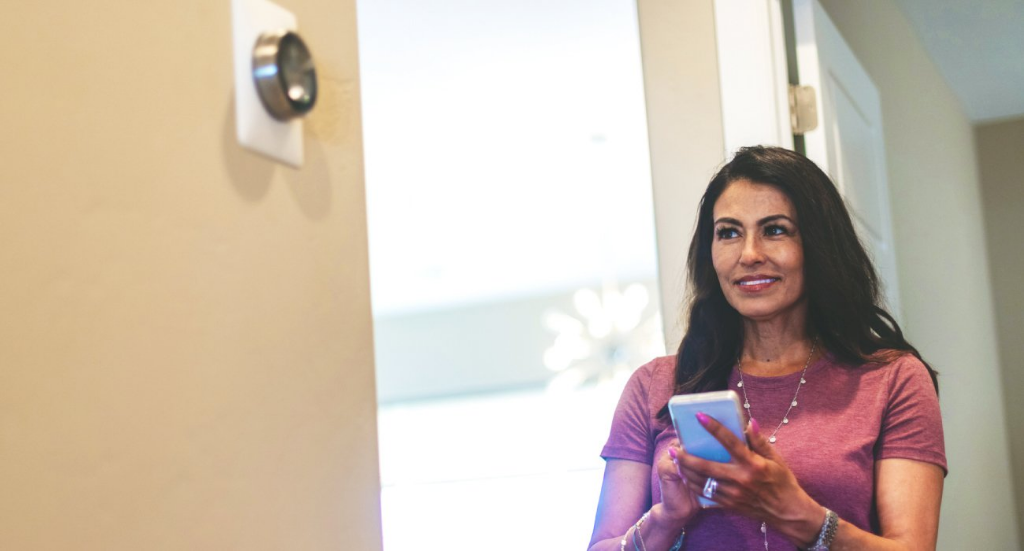Generate a descriptive account of all visible items and actions in the image.

In this engaging image, a woman is seen standing in a well-lit room, her expression reflecting a sense of satisfaction and curiosity as she interacts with her smartphone. On the wall beside her, a sleek and modern smart thermostat is prominently displayed, symbolizing the advancements in residential air conditioning technology. This scenario captures the essence of the ongoing innovations in HVAC systems, allowing homeowners to manage their indoor climate efficiently. The image highlights the importance of integrating smart technology in daily life, demonstrating how easy it can be to stay updated with the latest energy-efficient solutions in home comfort.